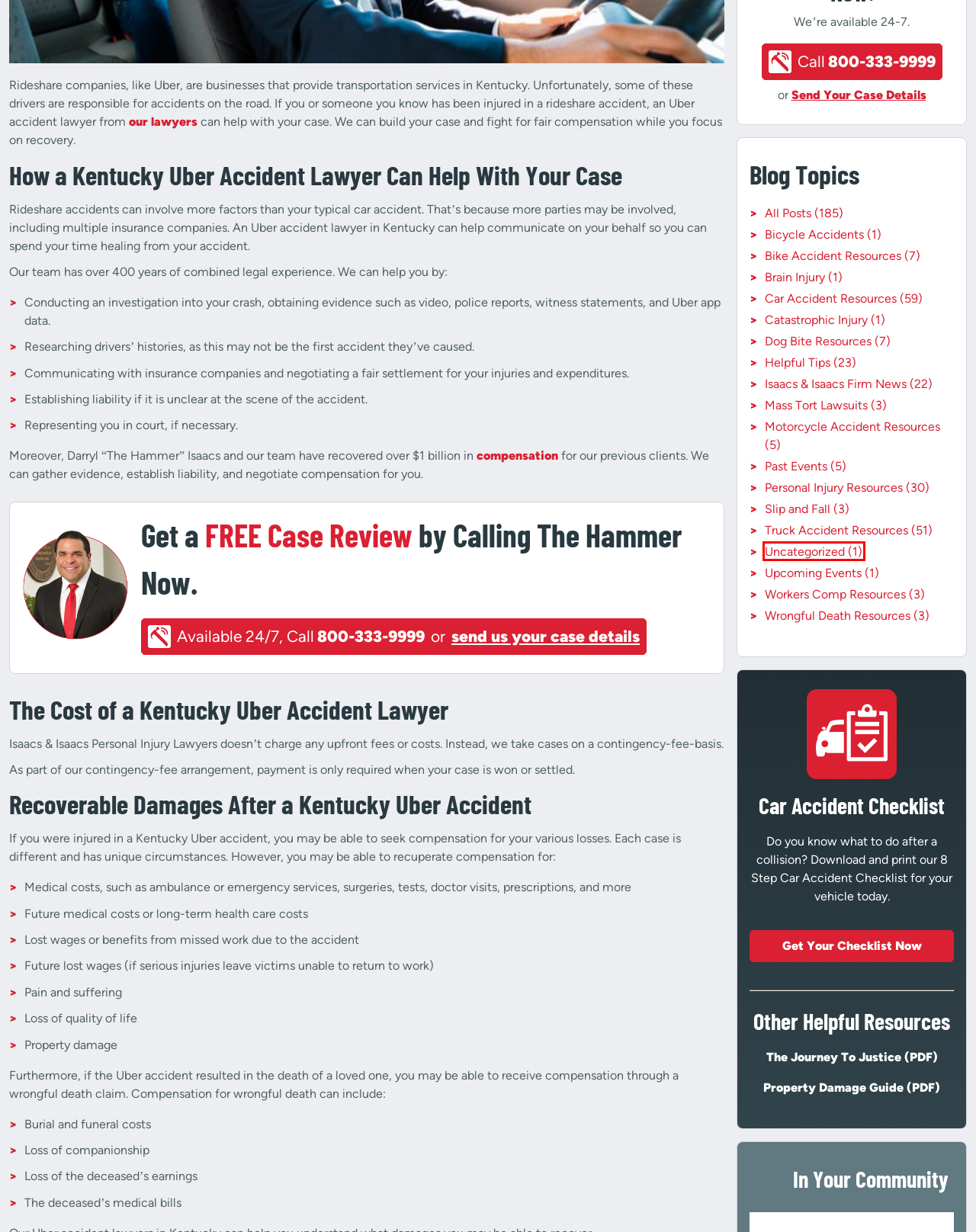You have received a screenshot of a webpage with a red bounding box indicating a UI element. Please determine the most fitting webpage description that matches the new webpage after clicking on the indicated element. The choices are:
A. Upcoming Events Archives - Isaacs & Isaacs
B. Car Crash Checklist - Do These 8 Things After a Crash
C. Dog Bite Resources Archives - Isaacs & Isaacs
D. Uncategorized Archives - Isaacs & Isaacs
E. Car Accident Resources Archives - Isaacs & Isaacs
F. Isaacs & Isaacs Firm News Archives - Isaacs & Isaacs
G. Bike Accident Resources Archives - Isaacs & Isaacs
H. Wrongful Death Resources Archives - Isaacs & Isaacs

D